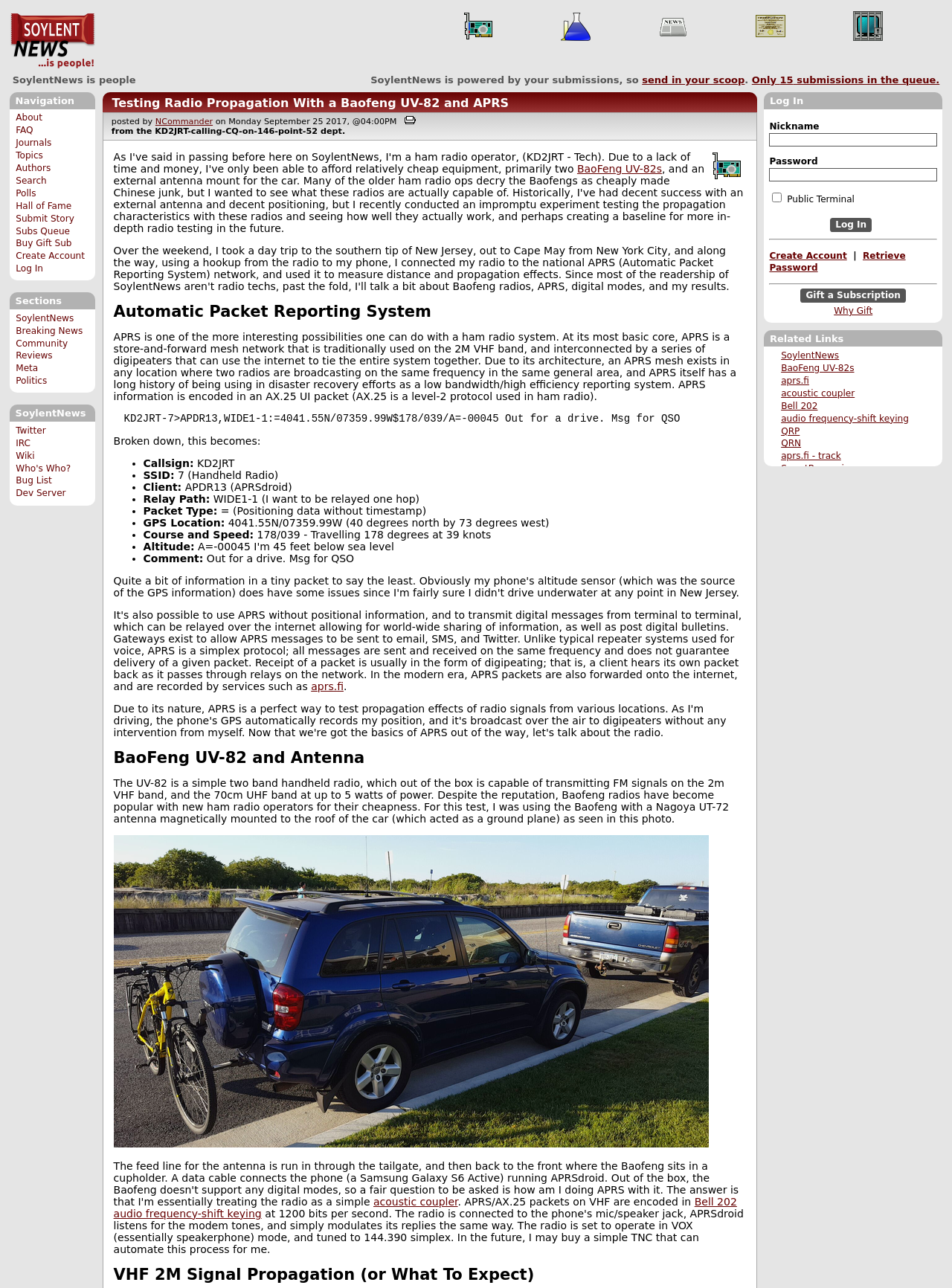Locate the bounding box coordinates of the item that should be clicked to fulfill the instruction: "log in".

[0.808, 0.087, 0.984, 0.182]